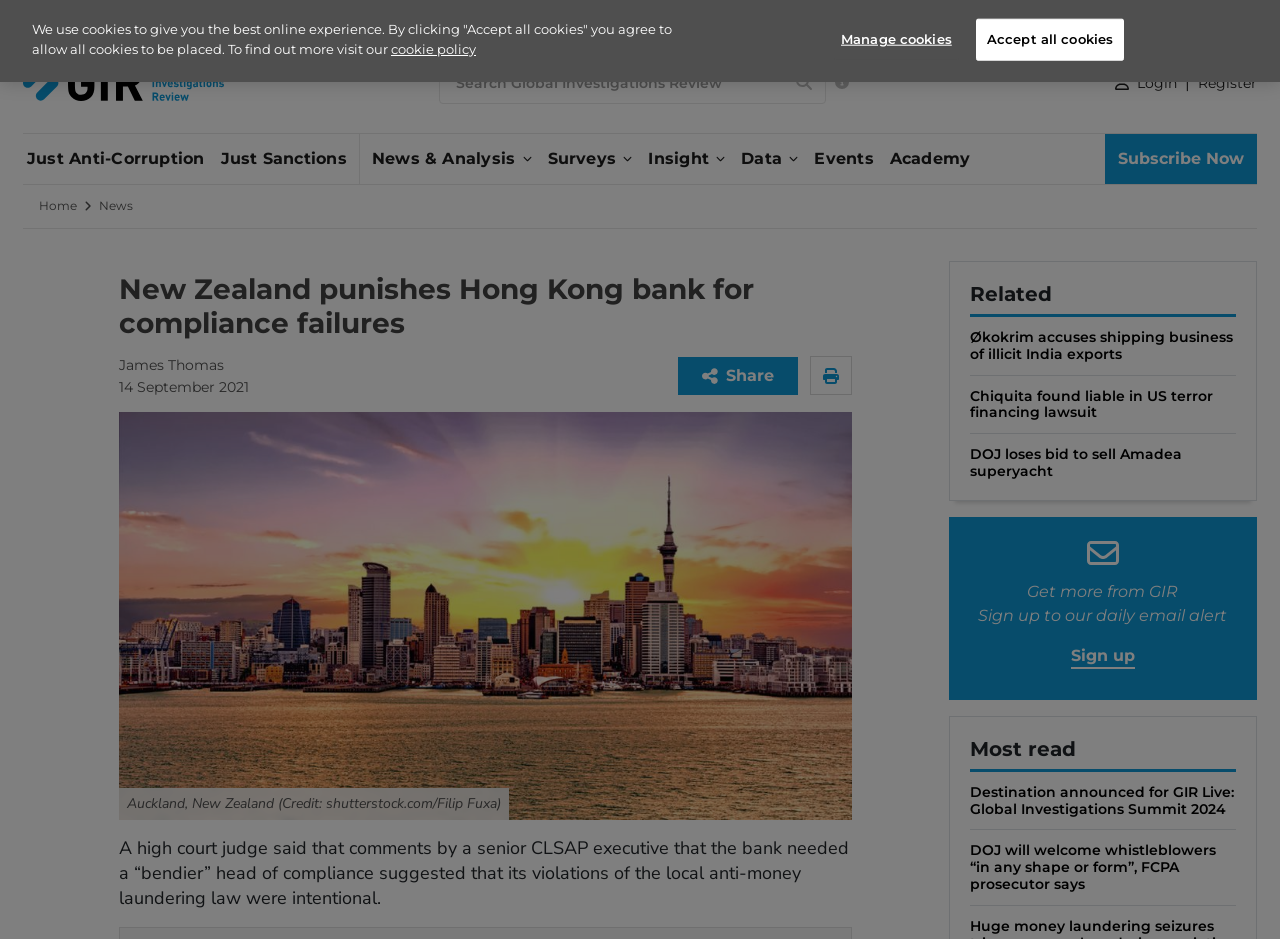Provide a brief response in the form of a single word or phrase:
What is the date of the article?

14 September 2021